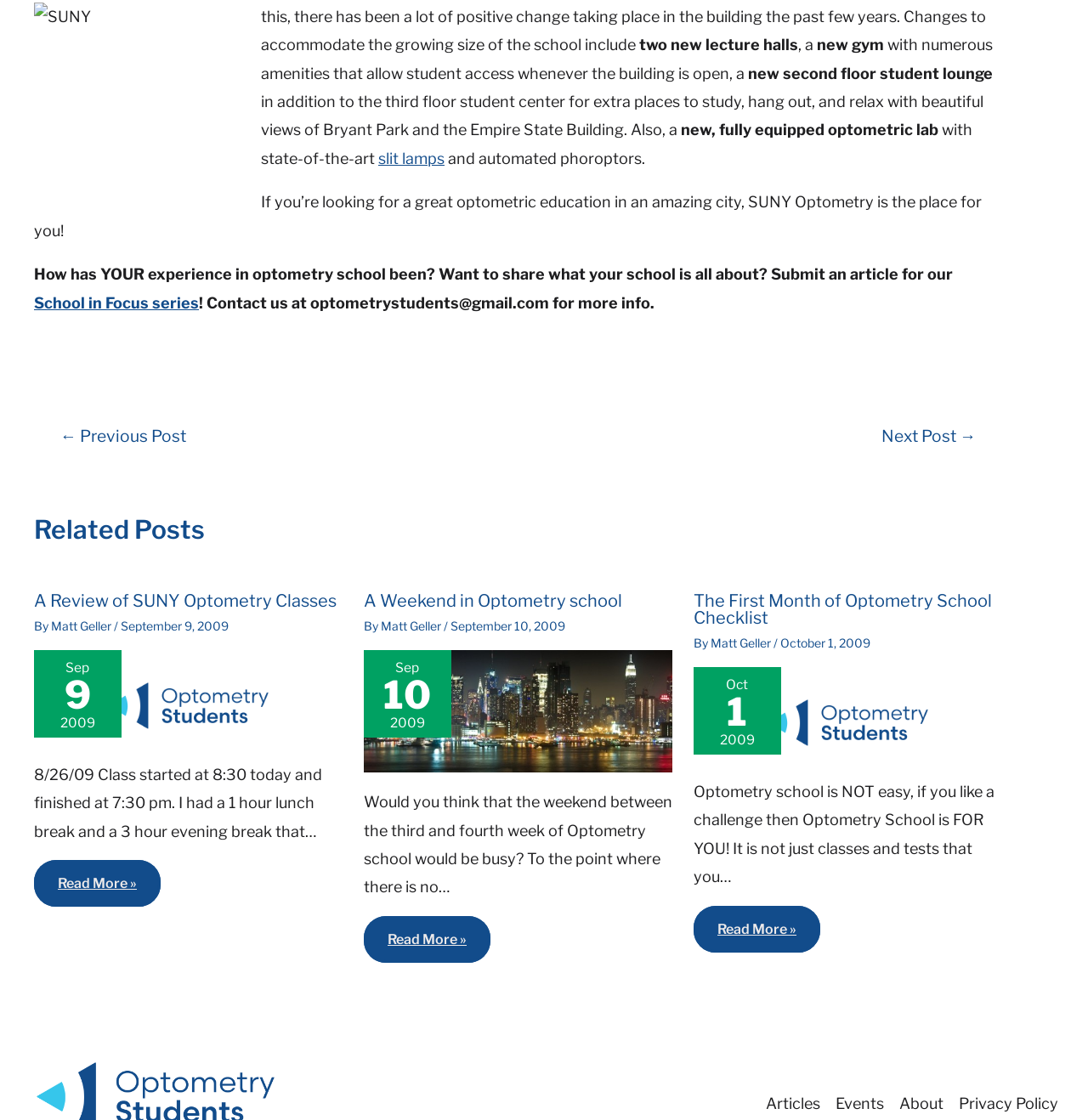Find the bounding box coordinates of the clickable element required to execute the following instruction: "Go to 'Next Post →'". Provide the coordinates as four float numbers between 0 and 1, i.e., [left, top, right, bottom].

[0.788, 0.383, 0.92, 0.397]